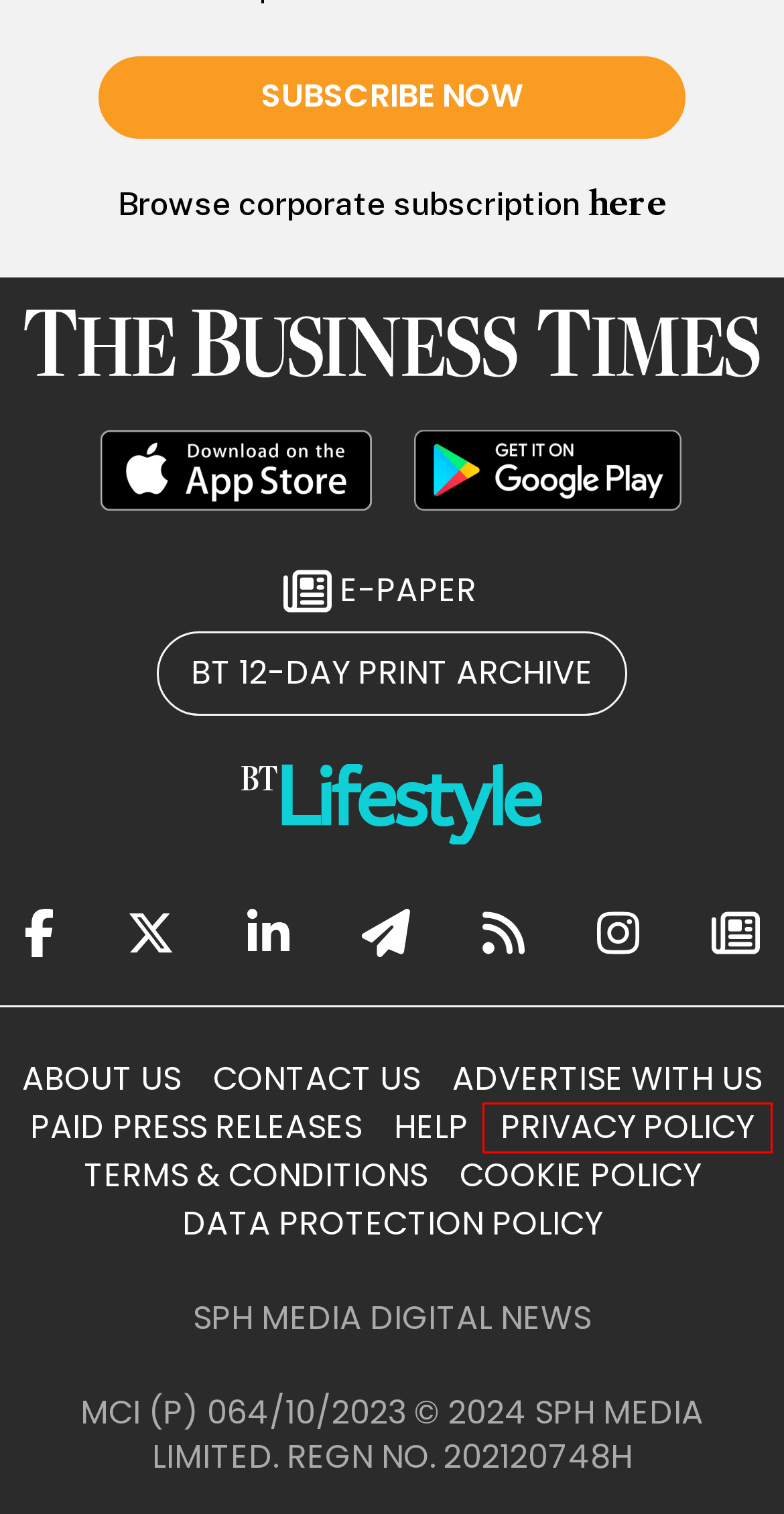You are presented with a screenshot of a webpage containing a red bounding box around a particular UI element. Select the best webpage description that matches the new webpage after clicking the element within the bounding box. Here are the candidates:
A. Alibaba unit dumps S$33.3 million in SingPost shares
B. Privacy Policy | SPH Media
C. Personal Data Protection Statement | SPH Media
D. Lai Chung Han leaving Seatrium board to take on permanent secretary role at MOF
E. Website Terms and Conditions | SPH Media
F. Cookie Policy | SPH Media
G. ‎The Business Times on the App Store
H. mySPH Login

B